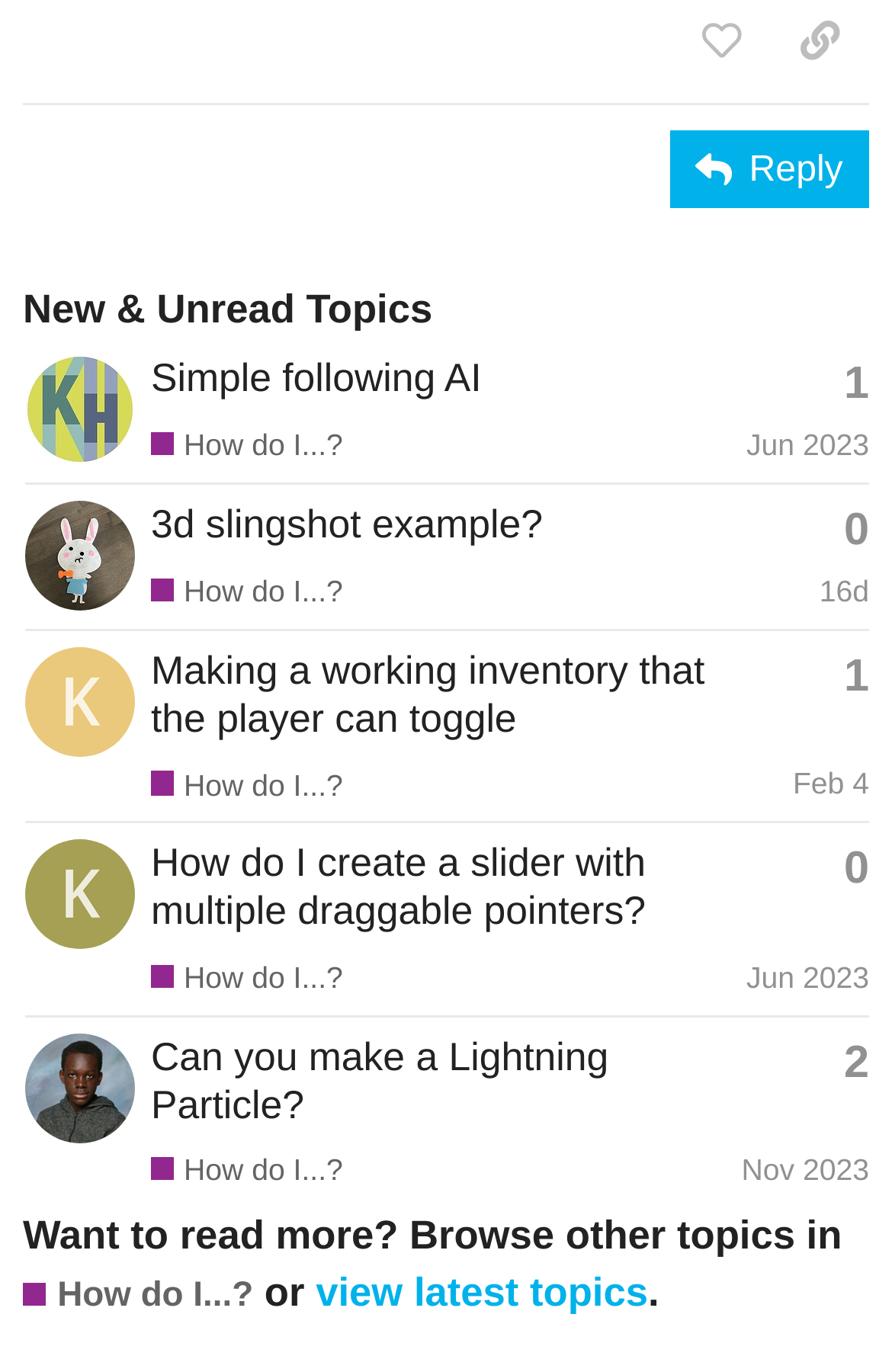Using the information in the image, give a comprehensive answer to the question: 
How many replies does the topic '3d slingshot example?' have?

The topic '3d slingshot example?' is listed in the table with the heading 'New & Unread Topics'. The topic has a button that indicates it has 0 replies.